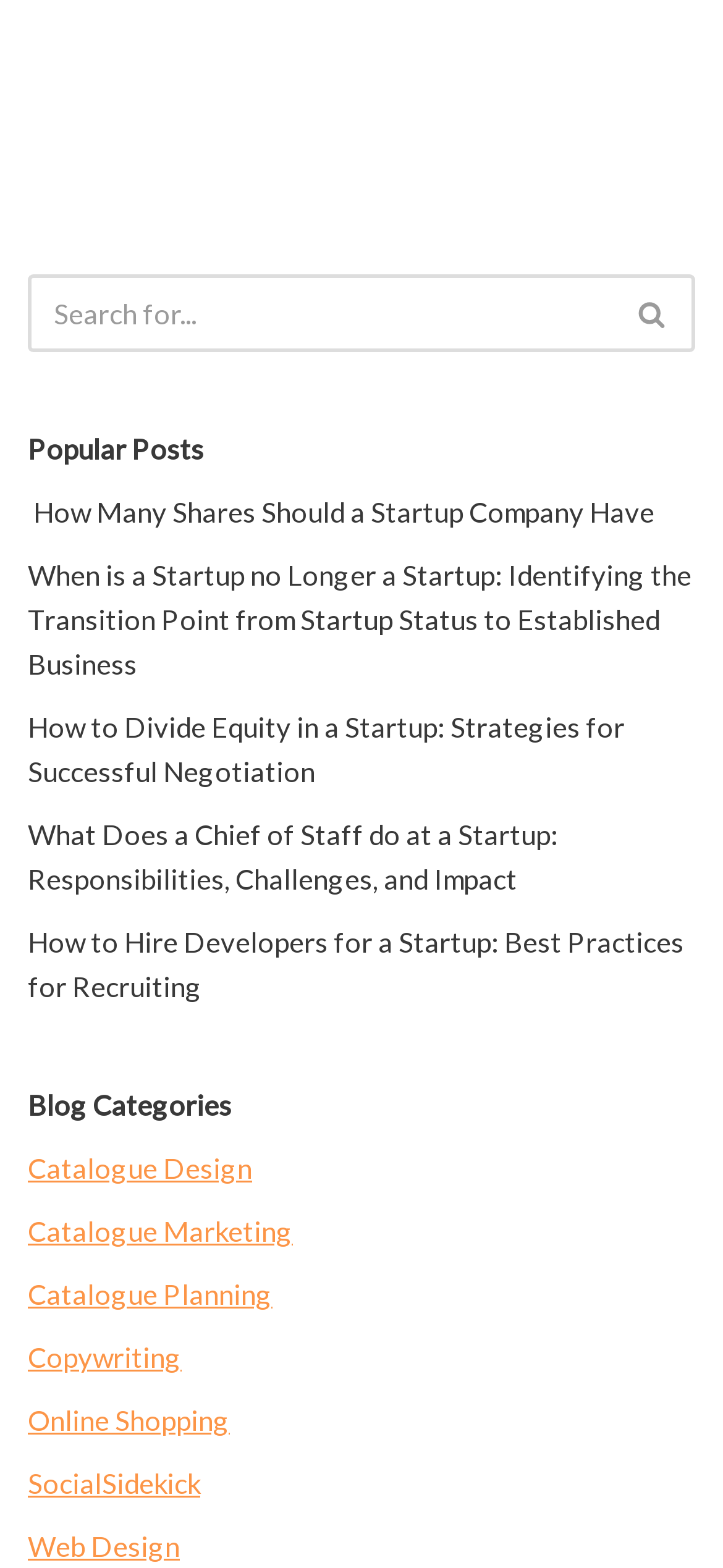Identify and provide the bounding box coordinates of the UI element described: "Catalogue Planning". The coordinates should be formatted as [left, top, right, bottom], with each number being a float between 0 and 1.

[0.038, 0.814, 0.377, 0.836]